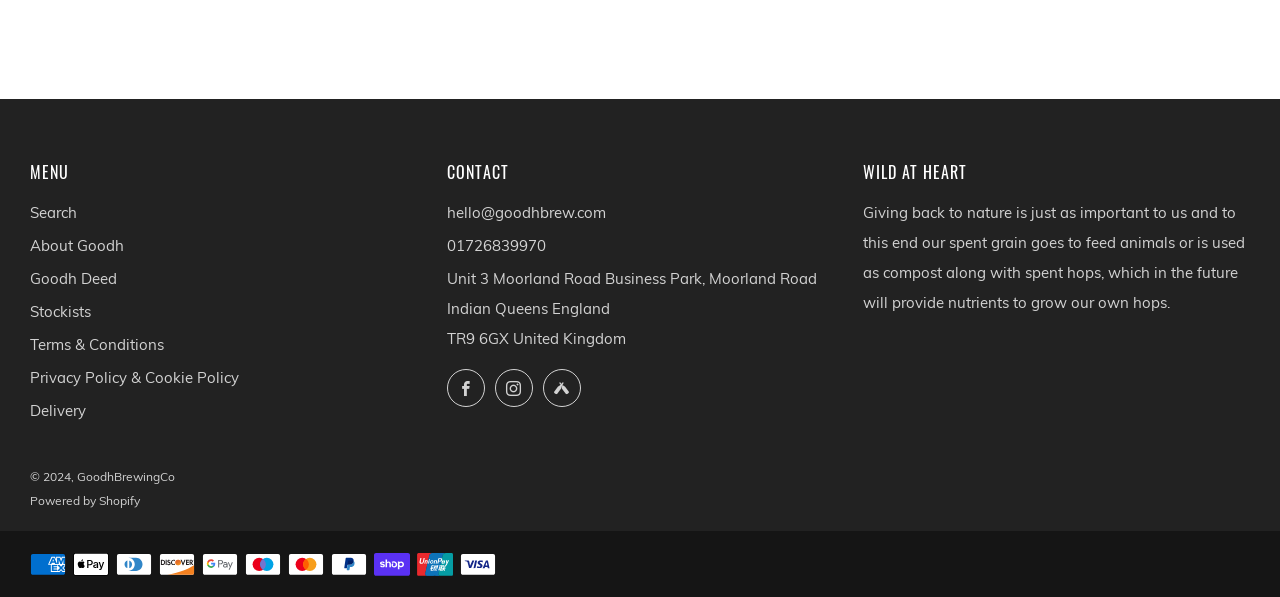Identify the bounding box coordinates of the region that needs to be clicked to carry out this instruction: "Follow the link to 'Amazon Freevee website'". Provide these coordinates as four float numbers ranging from 0 to 1, i.e., [left, top, right, bottom].

None